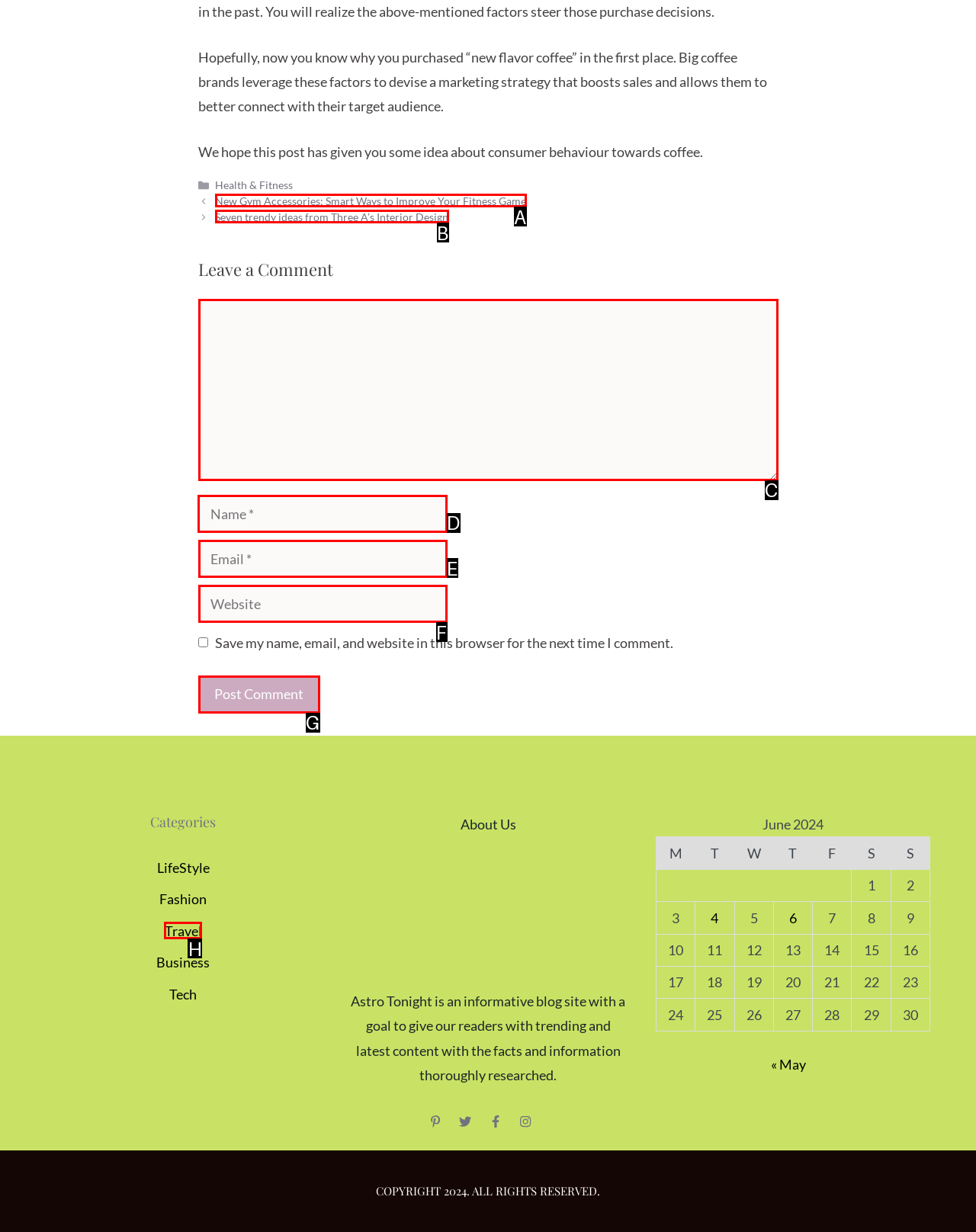Which lettered option should I select to achieve the task: Enter your name according to the highlighted elements in the screenshot?

D